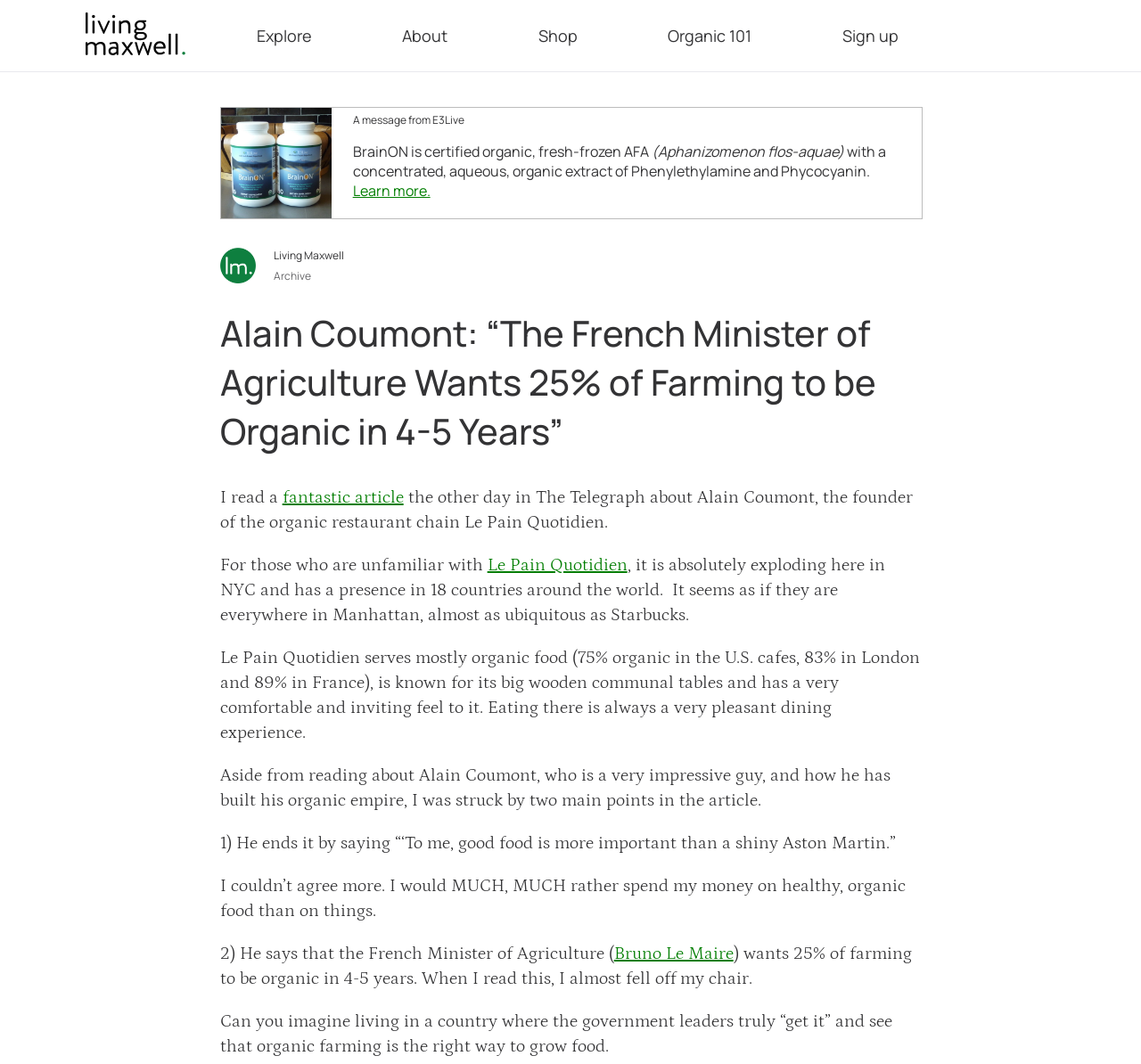What is the percentage of organic food served in Le Pain Quotidien cafes in the US?
Utilize the image to construct a detailed and well-explained answer.

The answer can be found in the article text, where it is mentioned that 'Le Pain Quotidien serves mostly organic food (75% organic in the U.S. cafes, 83% in London and 89% in France)...'